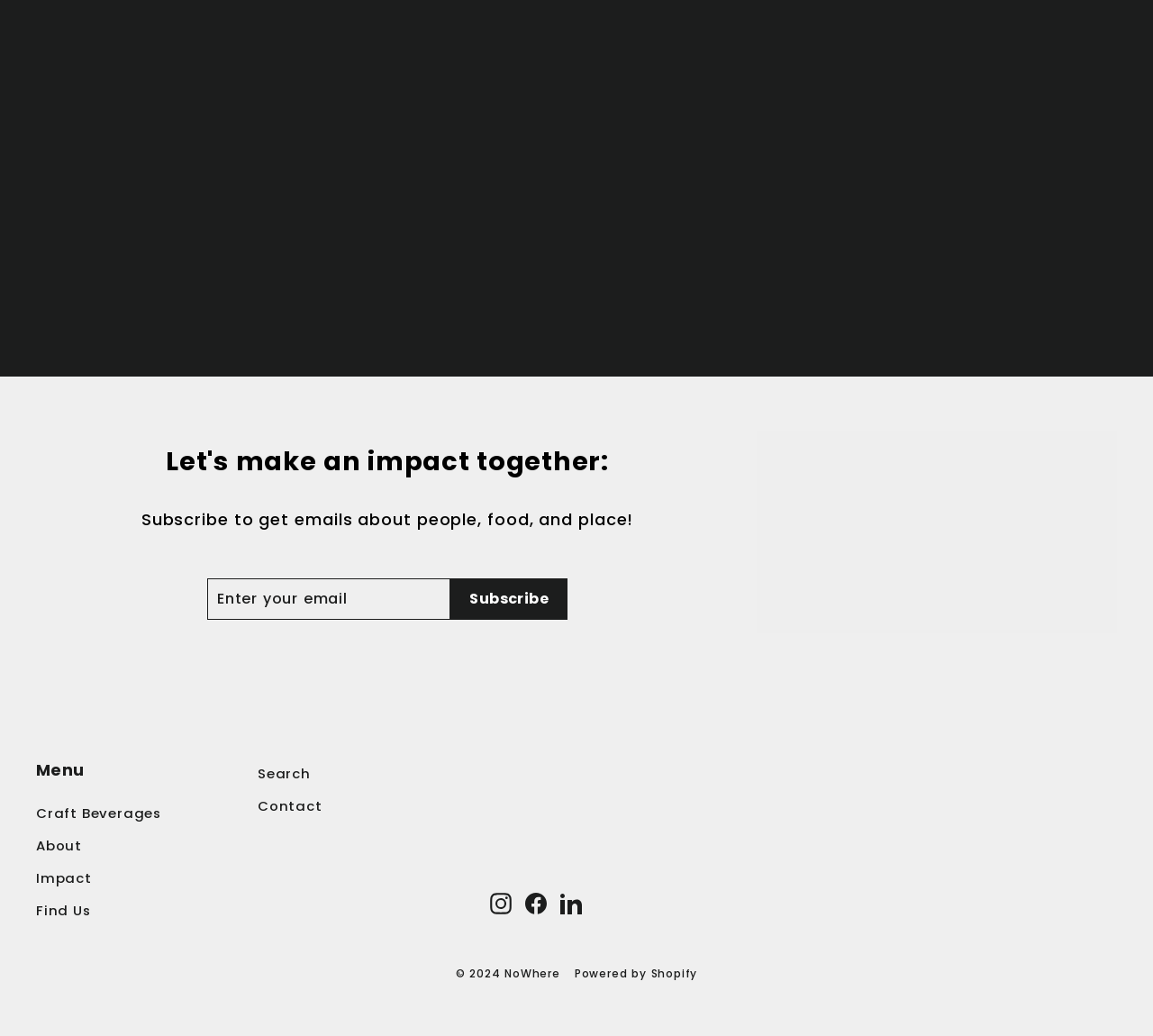Locate the bounding box coordinates of the area where you should click to accomplish the instruction: "Click on 'Rug Doctor Reviews'".

None